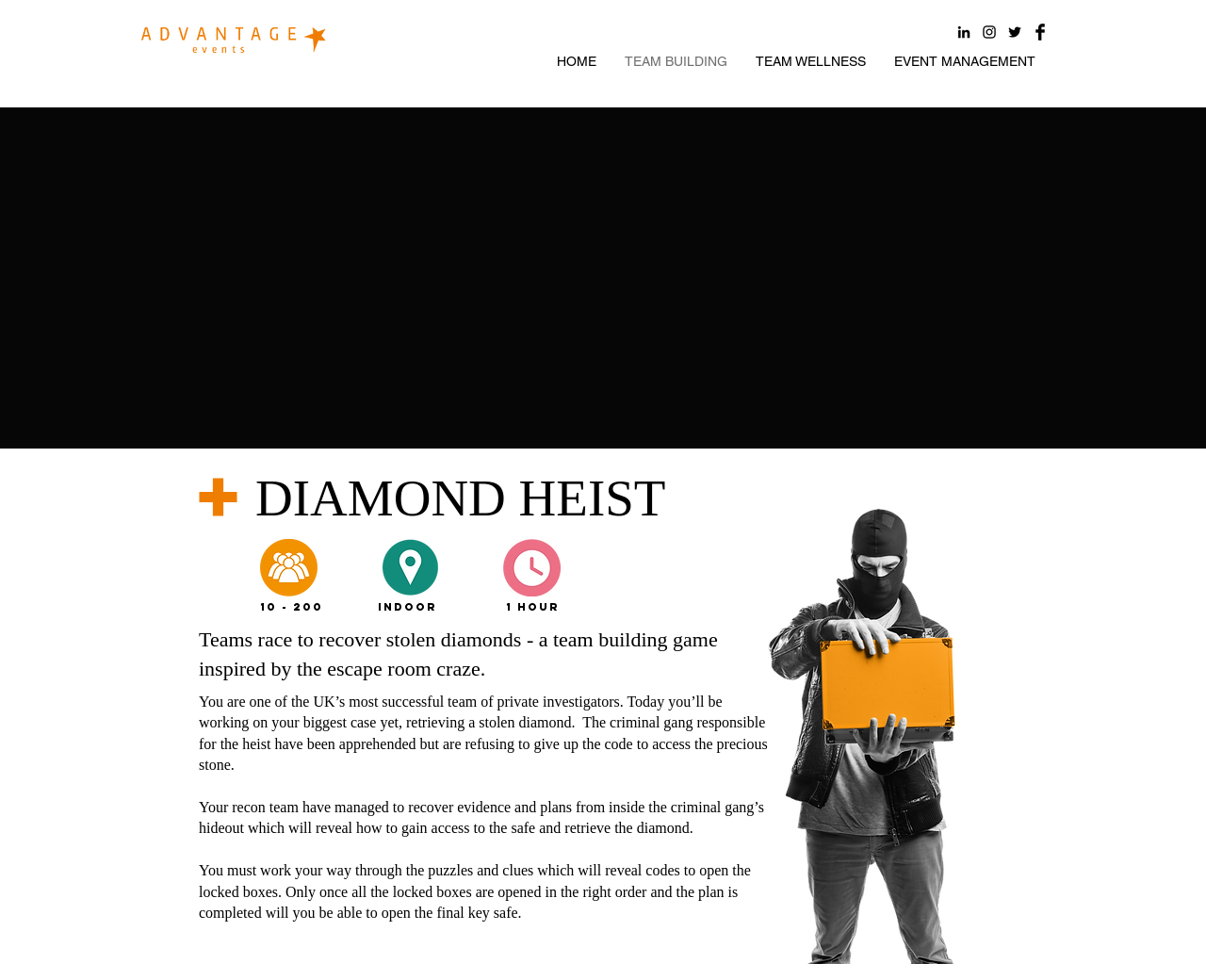Please specify the coordinates of the bounding box for the element that should be clicked to carry out this instruction: "Click on LinkedIn". The coordinates must be four float numbers between 0 and 1, formatted as [left, top, right, bottom].

[0.792, 0.024, 0.806, 0.041]